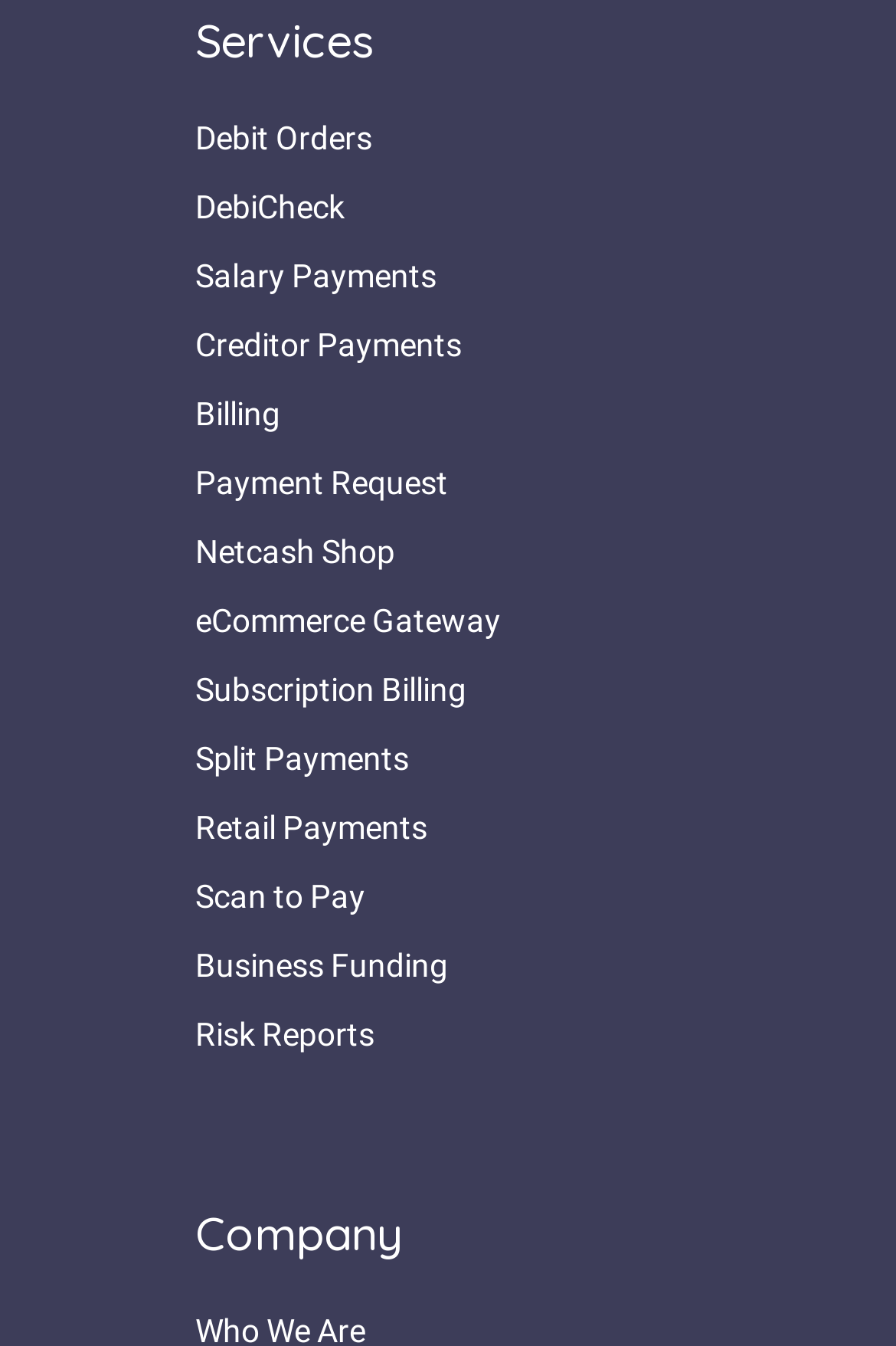Using the provided element description: "DebiCheck", determine the bounding box coordinates of the corresponding UI element in the screenshot.

[0.218, 0.14, 0.385, 0.167]